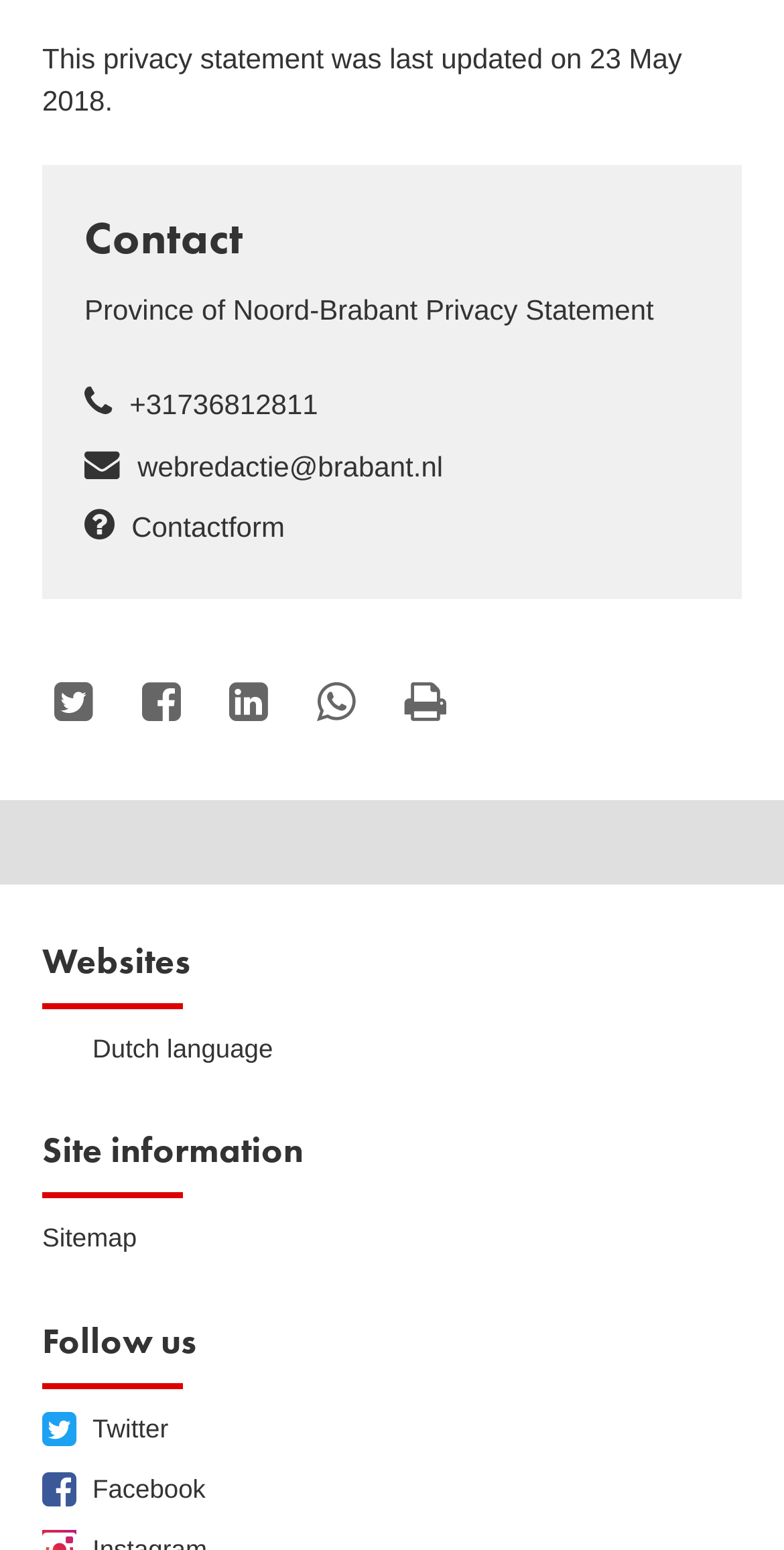What is the phone number for contact?
Using the image as a reference, answer with just one word or a short phrase.

+31736812811